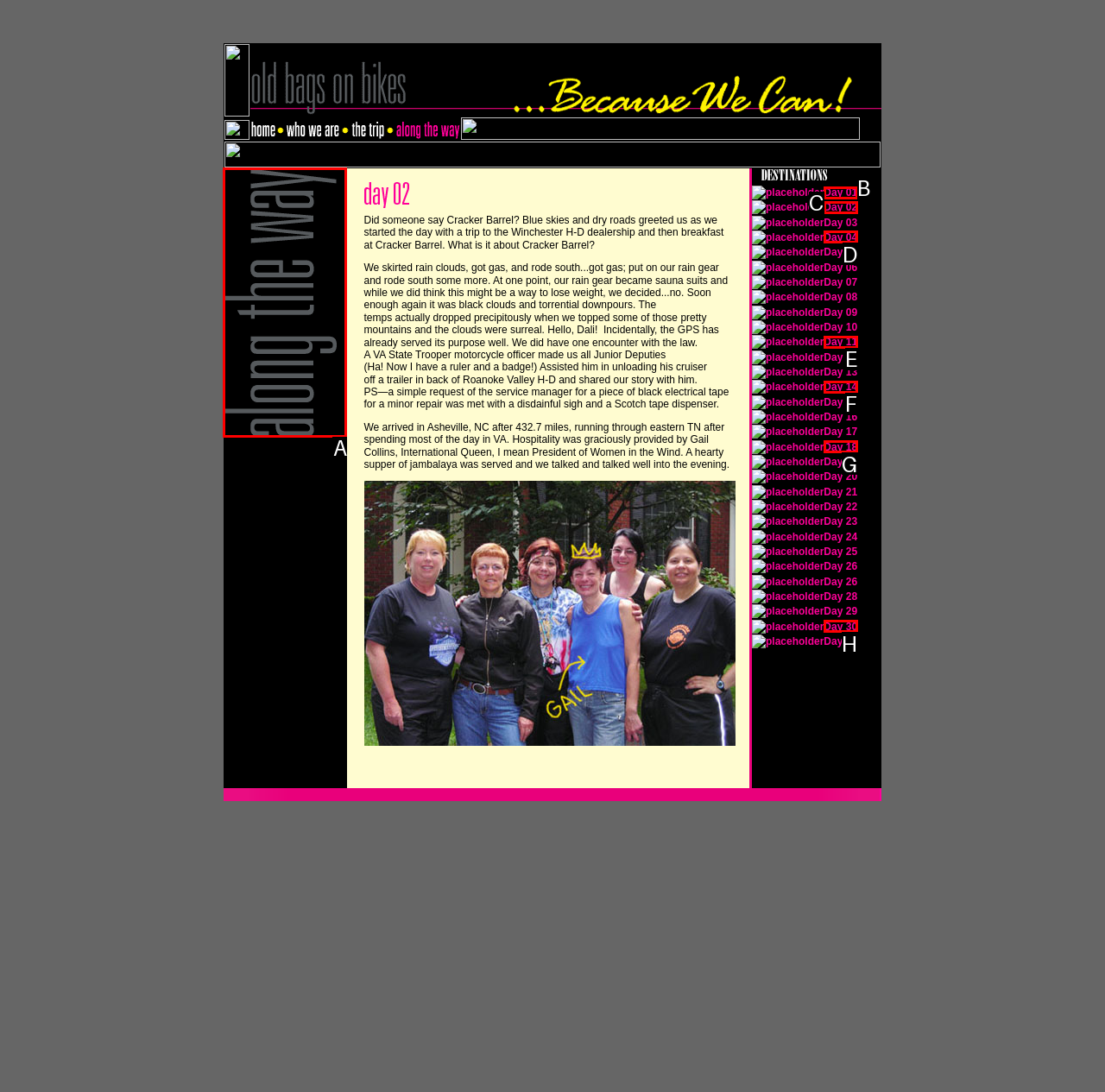Determine which element should be clicked for this task: check the image
Answer with the letter of the selected option.

A